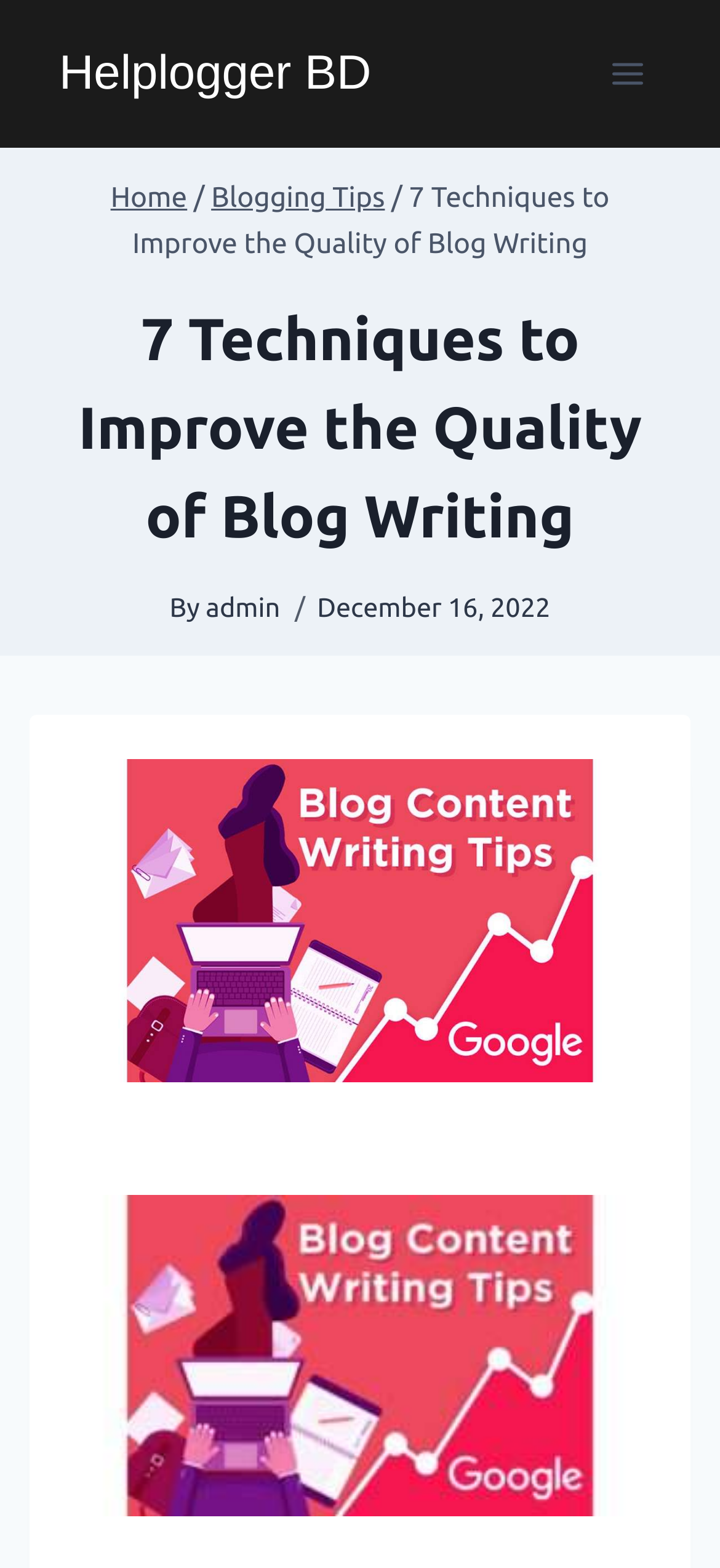Please find the bounding box for the following UI element description. Provide the coordinates in (top-left x, top-left y, bottom-right x, bottom-right y) format, with values between 0 and 1: Blogging Tips

[0.293, 0.116, 0.535, 0.136]